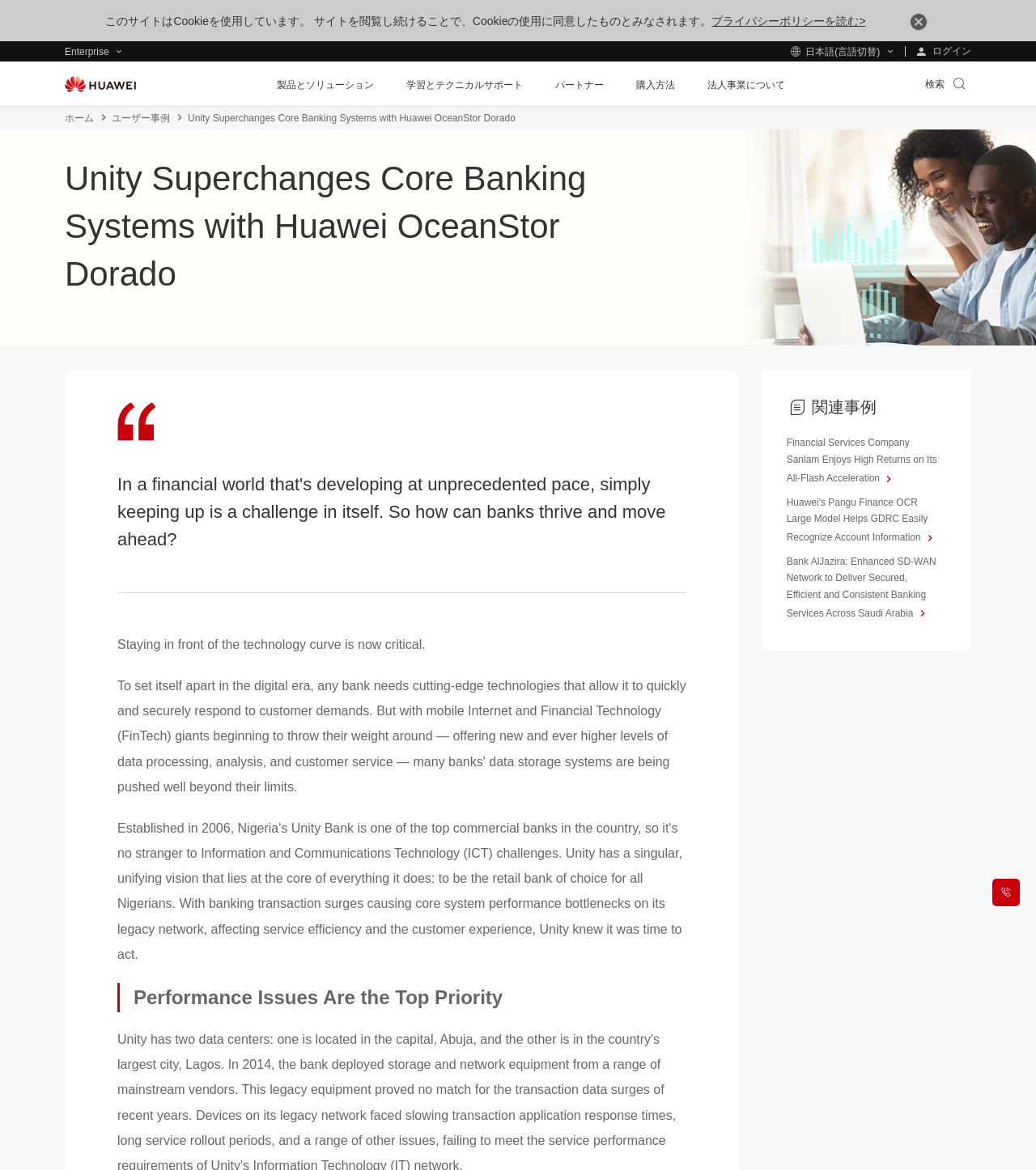Identify the bounding box coordinates of the clickable region to carry out the given instruction: "Read the privacy policy".

[0.687, 0.012, 0.836, 0.024]